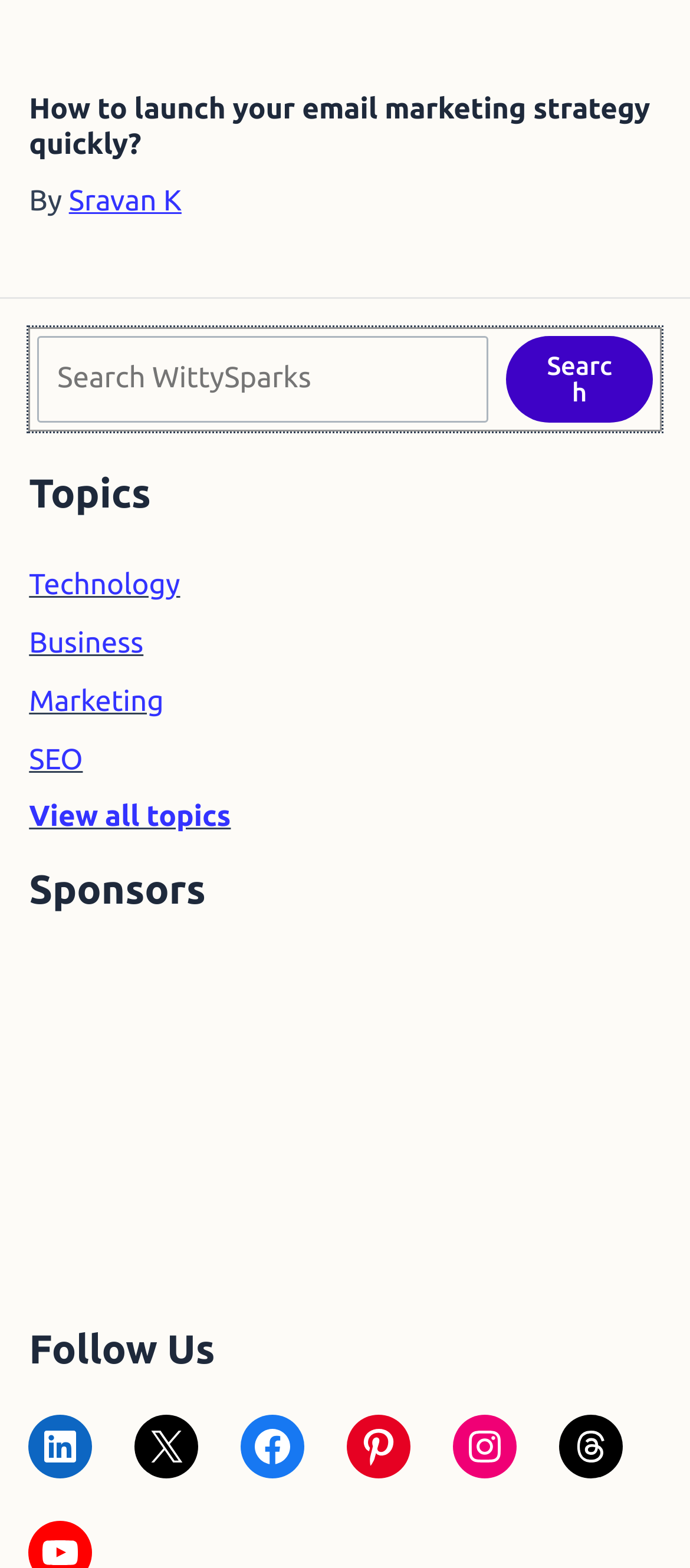What is the author of the article?
Give a detailed and exhaustive answer to the question.

The author of the article can be found by looking at the text 'By Sravan K' which is located below the heading 'How to launch your email marketing strategy quickly?'.